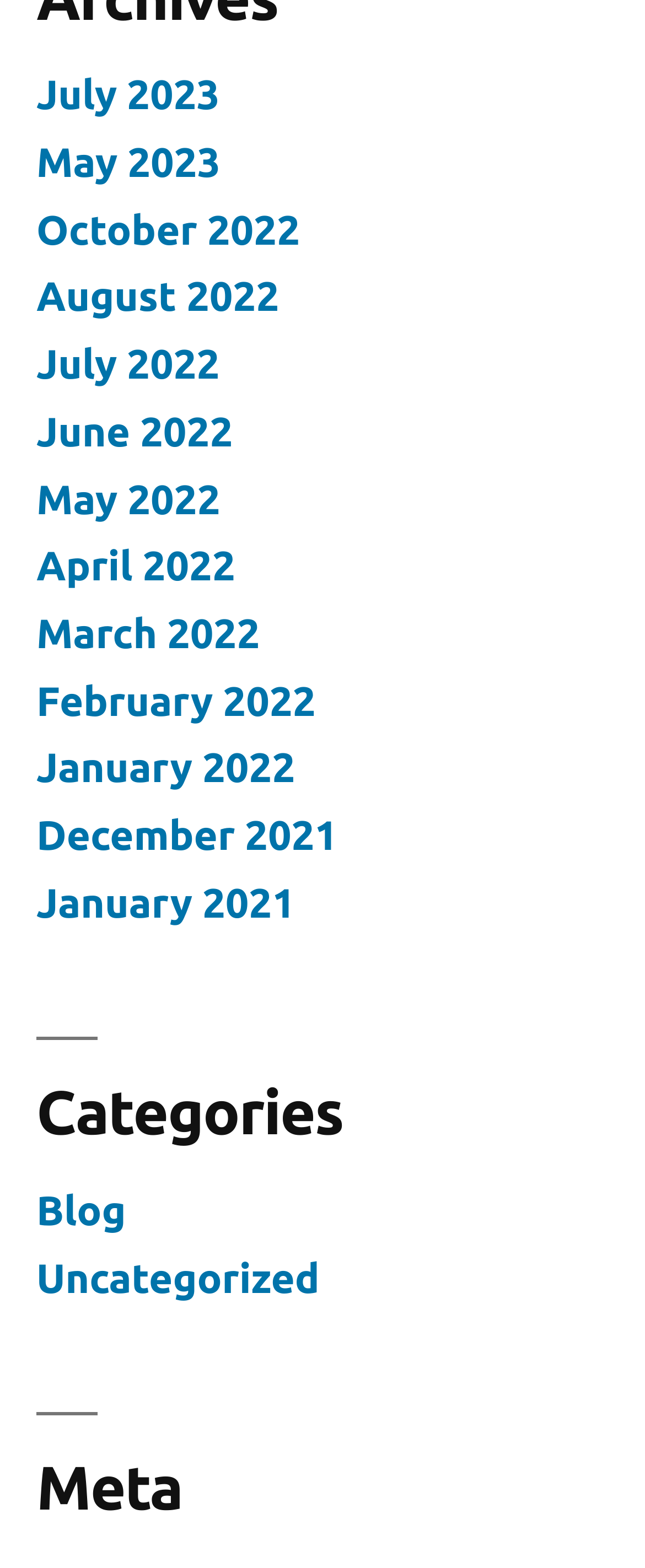What is the latest archive link?
Using the visual information, reply with a single word or short phrase.

July 2023